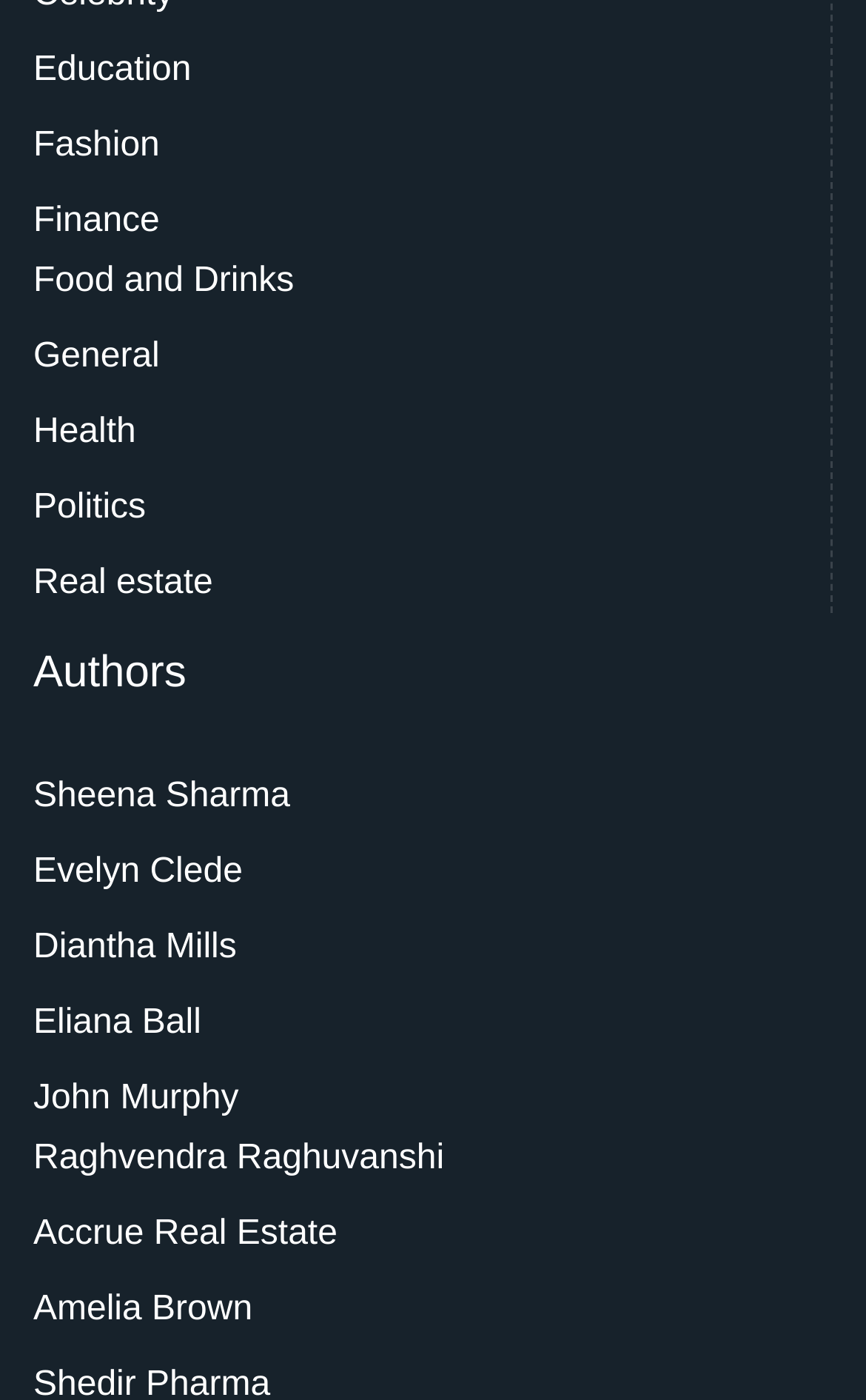Please specify the bounding box coordinates of the clickable section necessary to execute the following command: "View authors".

[0.038, 0.462, 0.962, 0.5]